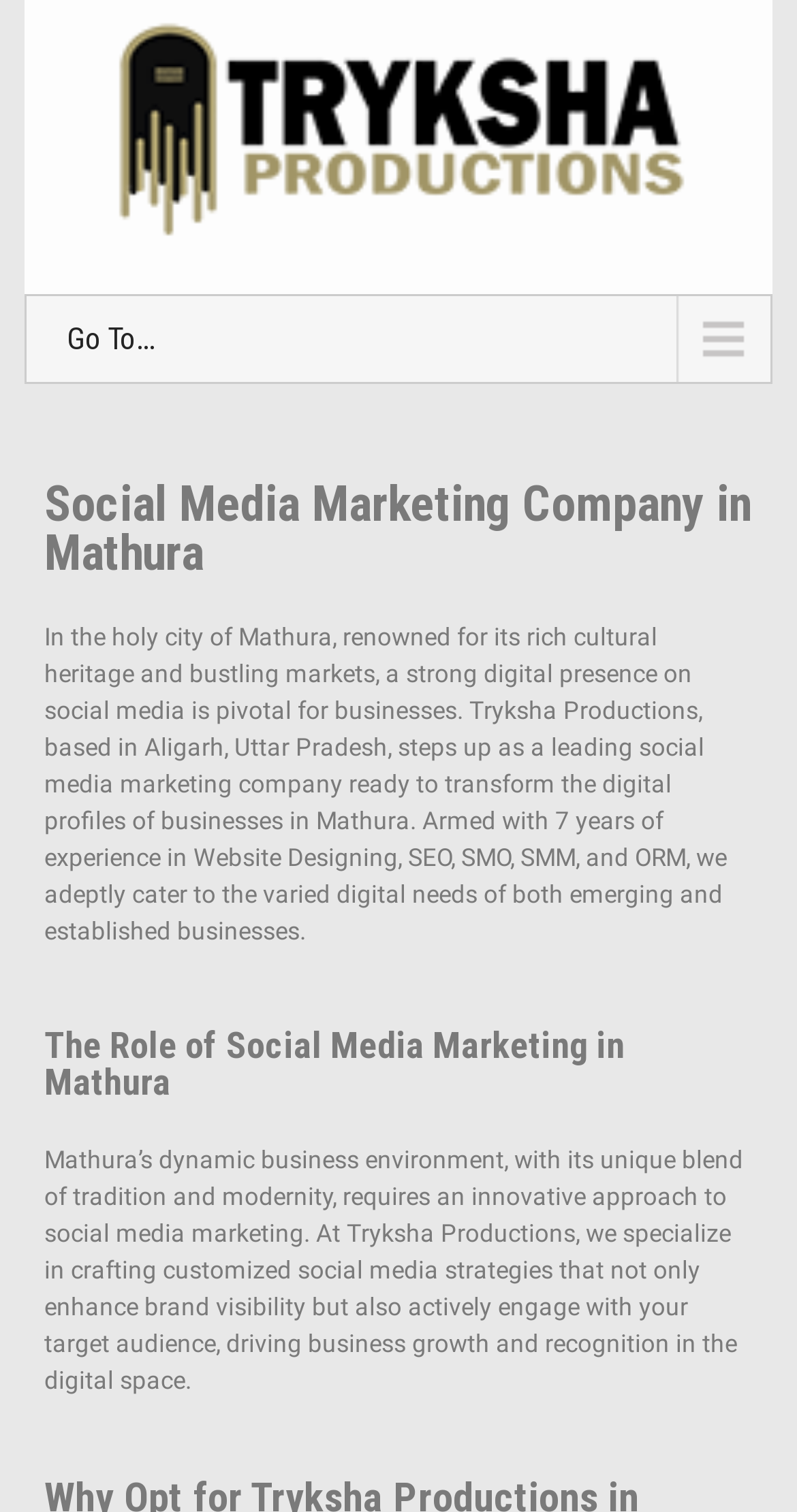Provide the bounding box coordinates of the HTML element described by the text: "Go To...". The coordinates should be in the format [left, top, right, bottom] with values between 0 and 1.

[0.03, 0.195, 0.97, 0.254]